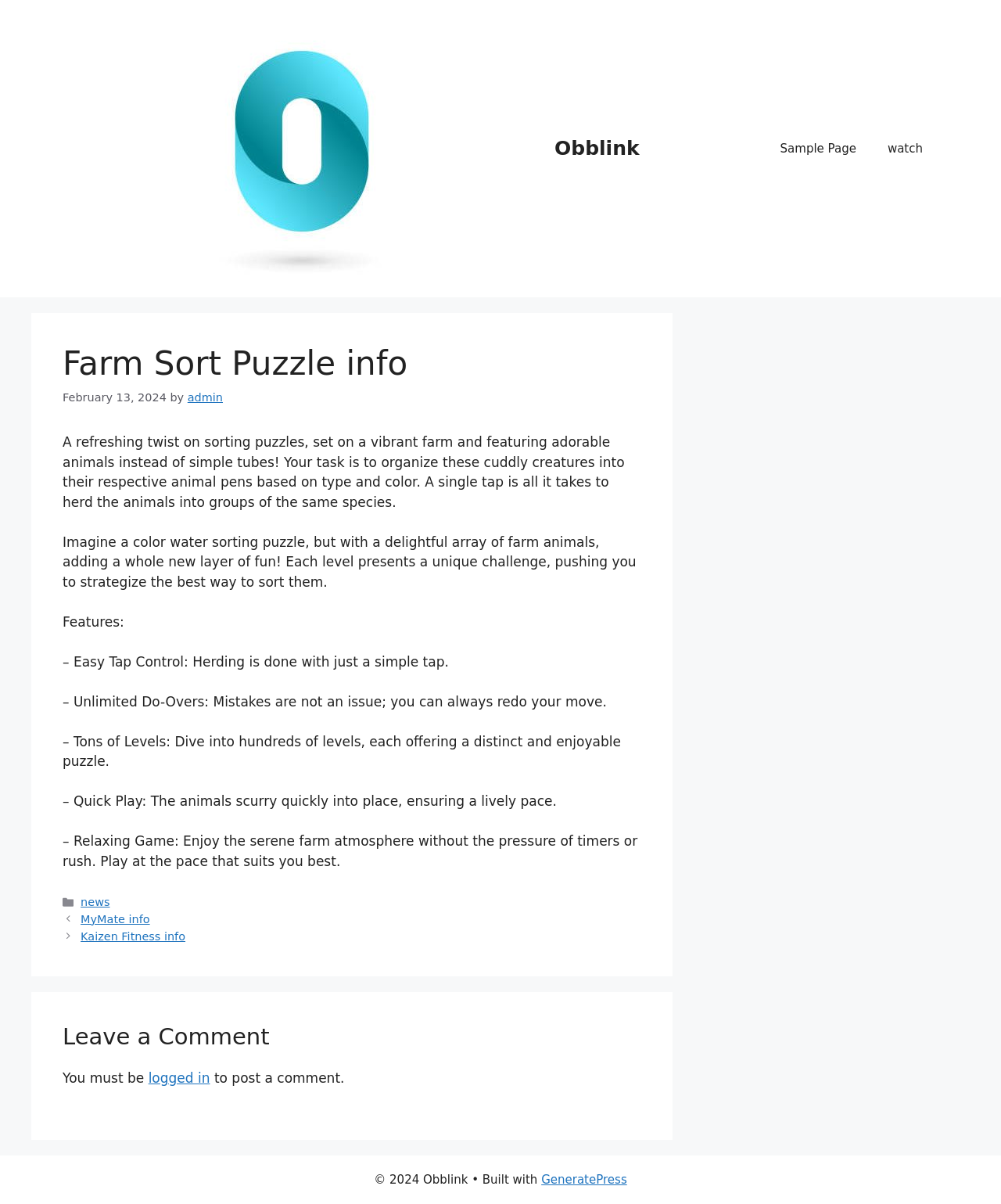Locate the bounding box coordinates of the area you need to click to fulfill this instruction: 'go to Sample Page'. The coordinates must be in the form of four float numbers ranging from 0 to 1: [left, top, right, bottom].

[0.764, 0.104, 0.871, 0.143]